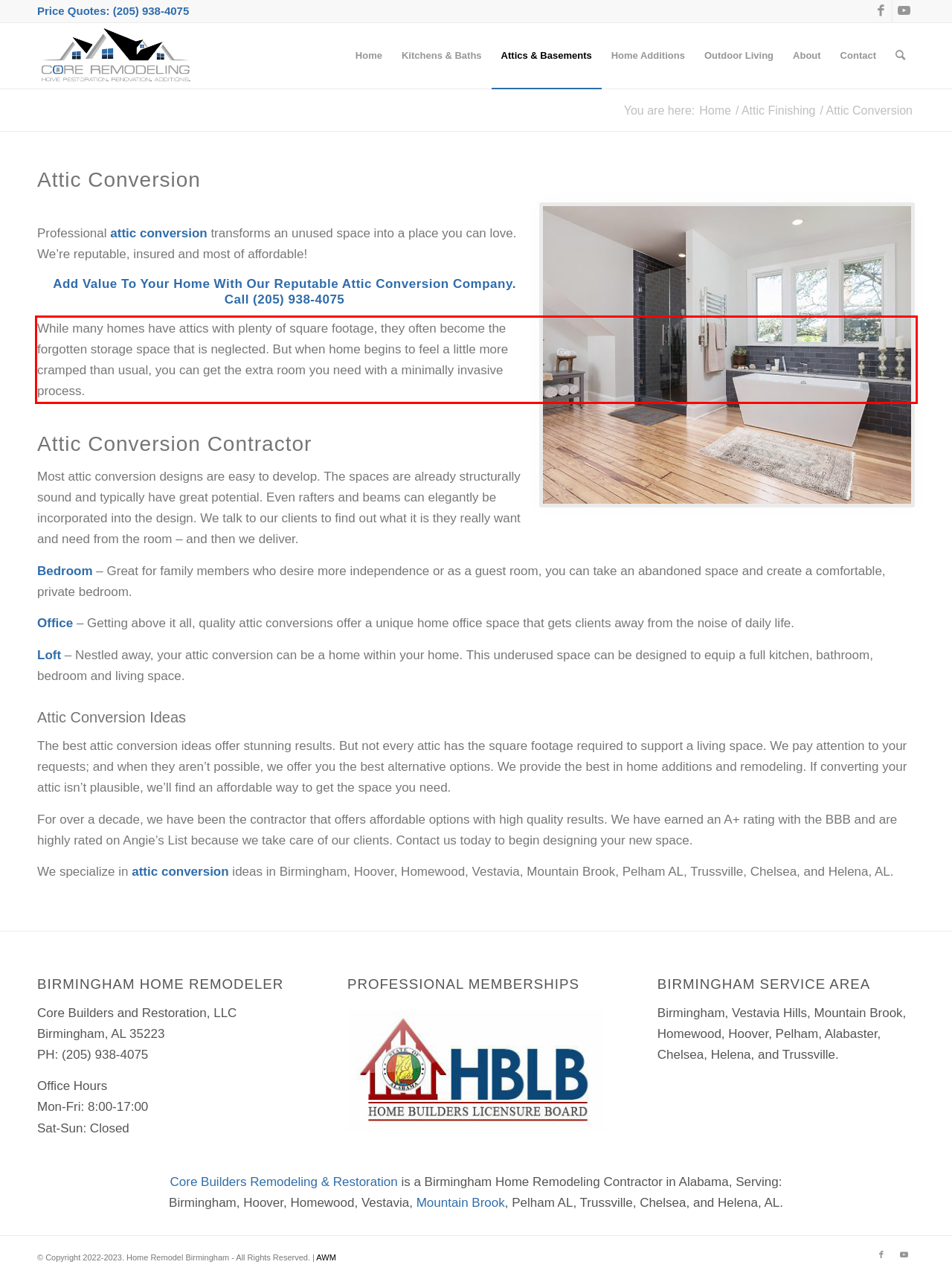Please extract the text content from the UI element enclosed by the red rectangle in the screenshot.

While many homes have attics with plenty of square footage, they often become the forgotten storage space that is neglected. But when home begins to feel a little more cramped than usual, you can get the extra room you need with a minimally invasive process.